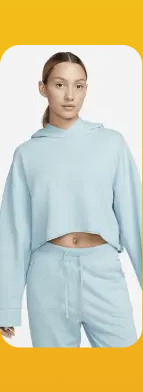Provide a brief response to the question below using a single word or phrase: 
What is the purpose of the minimalistic backdrop?

To emphasize the clothing